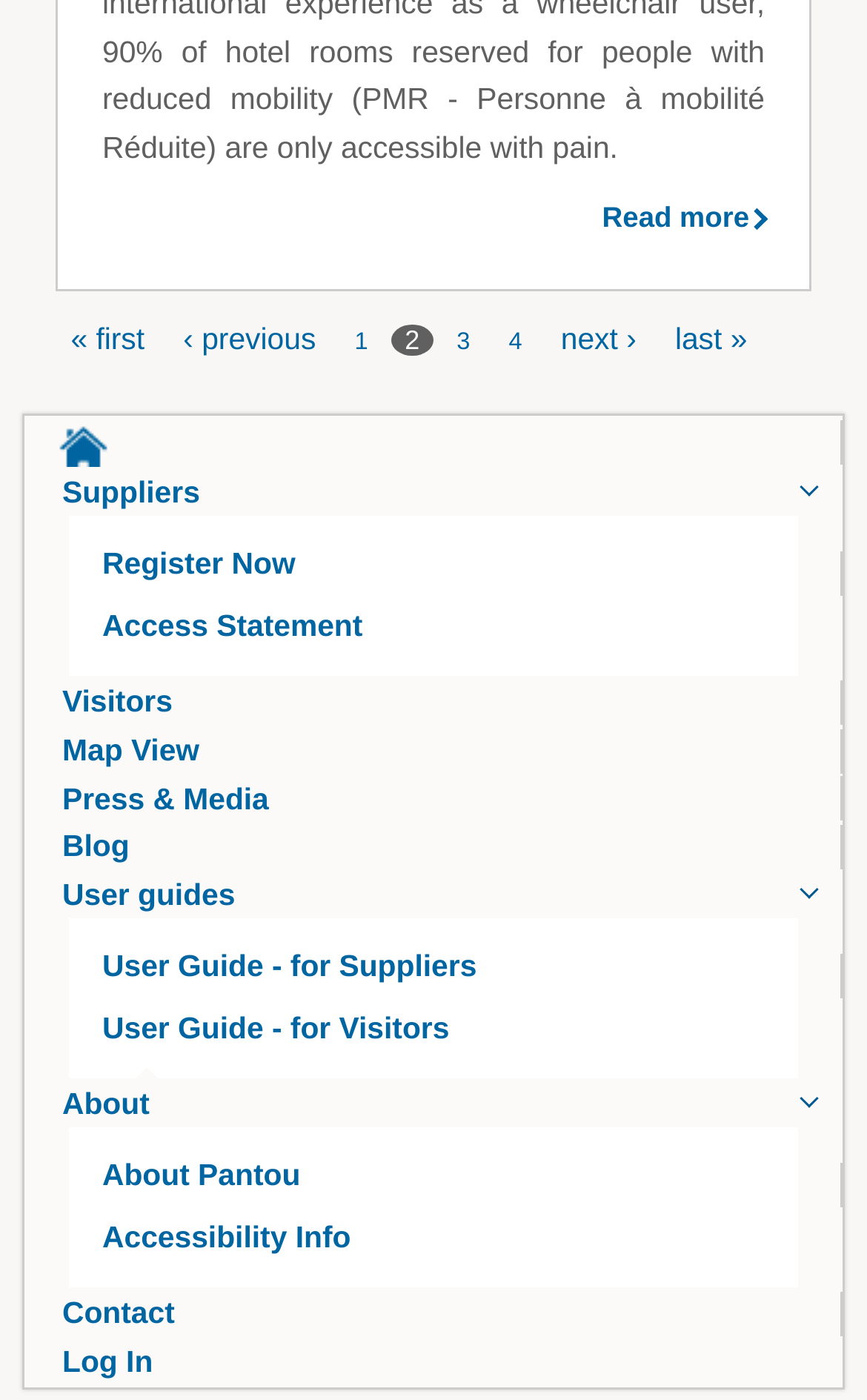Determine the bounding box coordinates in the format (top-left x, top-left y, bottom-right x, bottom-right y). Ensure all values are floating point numbers between 0 and 1. Identify the bounding box of the UI element described by: Blog

[0.028, 0.589, 0.972, 0.621]